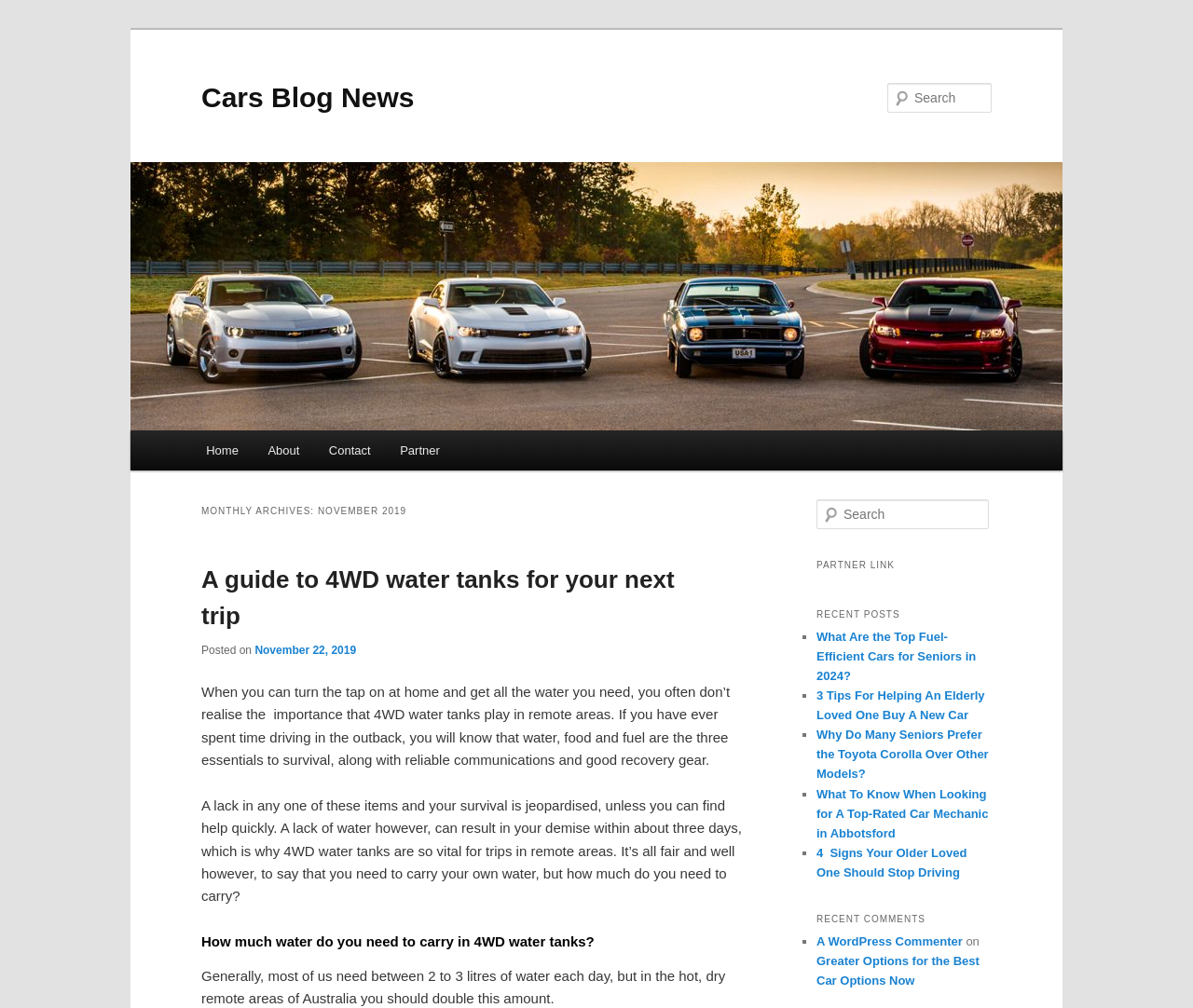Please find the bounding box coordinates of the clickable region needed to complete the following instruction: "Read the article about 4WD water tanks". The bounding box coordinates must consist of four float numbers between 0 and 1, i.e., [left, top, right, bottom].

[0.169, 0.561, 0.565, 0.625]